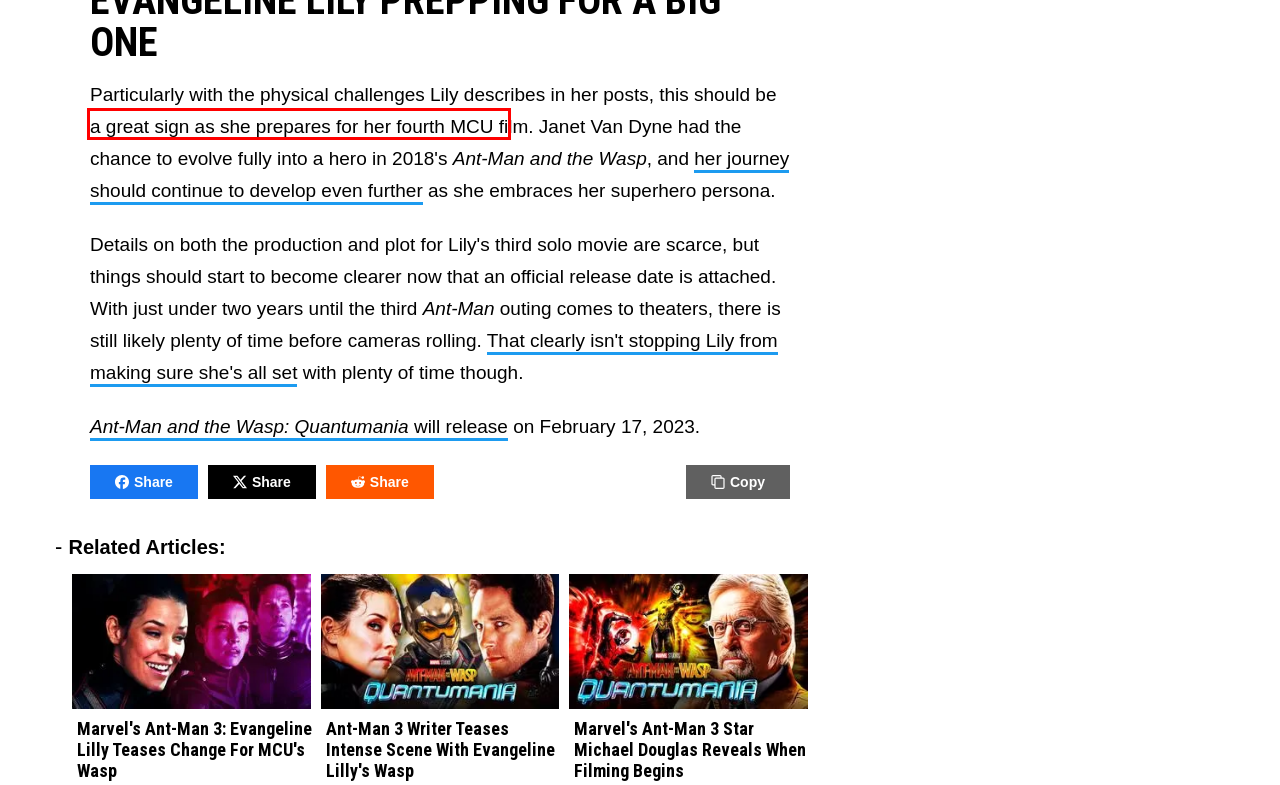Observe the screenshot of a webpage with a red bounding box around an element. Identify the webpage description that best fits the new page after the element inside the bounding box is clicked. The candidates are:
A. Marvel's Ant-Man 3 Receives Official Release Date | The Direct
B. Fantasy Movies and Shows | Latest News | The Direct
C. Marvel's Ant-Man 3: Evangeline Lilly Celebrates New Wasp Costume
D. Sci-Fi Movies and Shows | Latest News | The Direct
E. Adventure Movies and Shows | Latest News | The Direct
F. Action Movies and Shows | Latest News | The Direct
G. Superhero Movies and Shows | Latest News | The Direct
H. Marvel's Ant-Man 3 Star Michael Douglas Reveals When Filming Begins

A